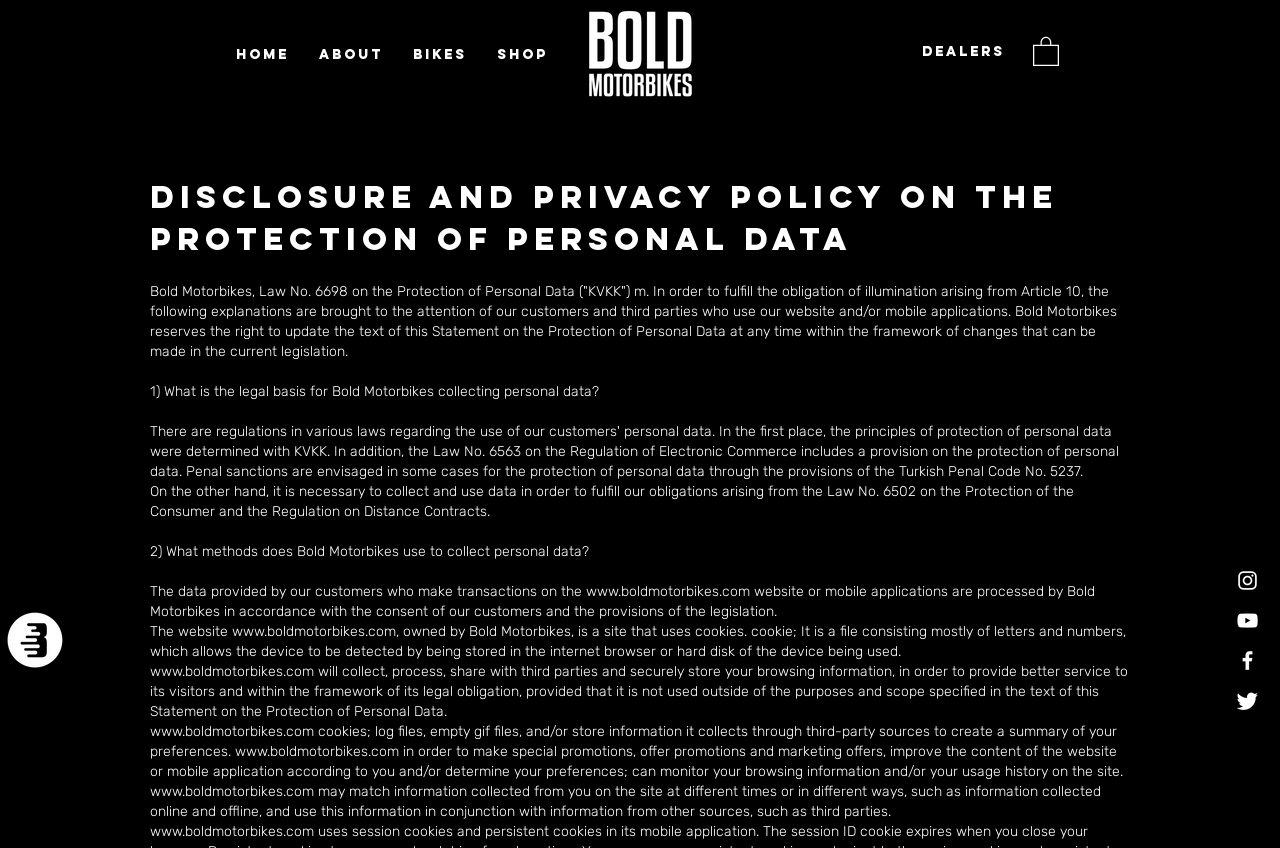What is the purpose of the website?
Based on the image, give a concise answer in the form of a single word or short phrase.

To provide information about motorbikes